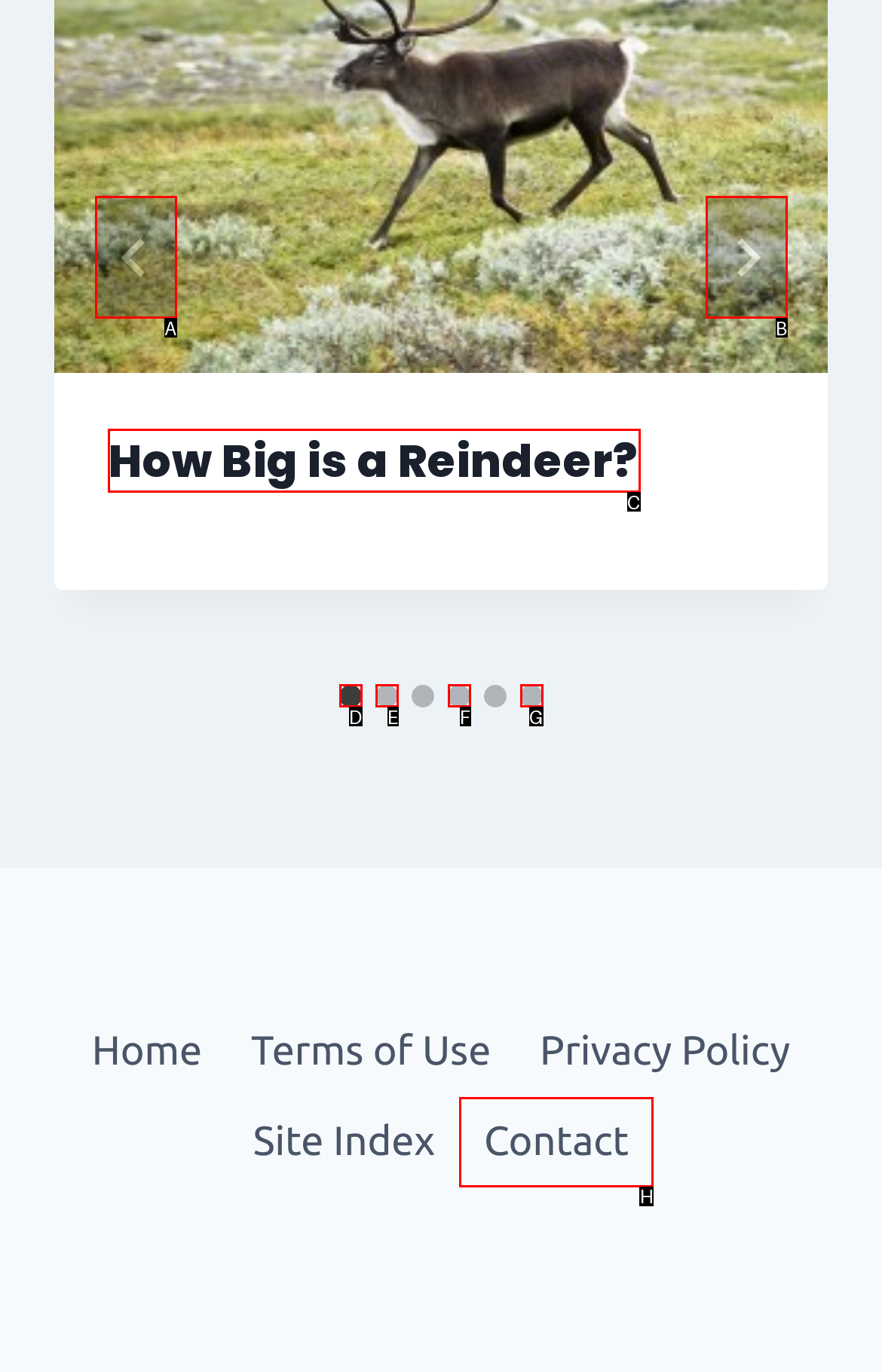Tell me which letter corresponds to the UI element that will allow you to Read the article about reindeer. Answer with the letter directly.

C